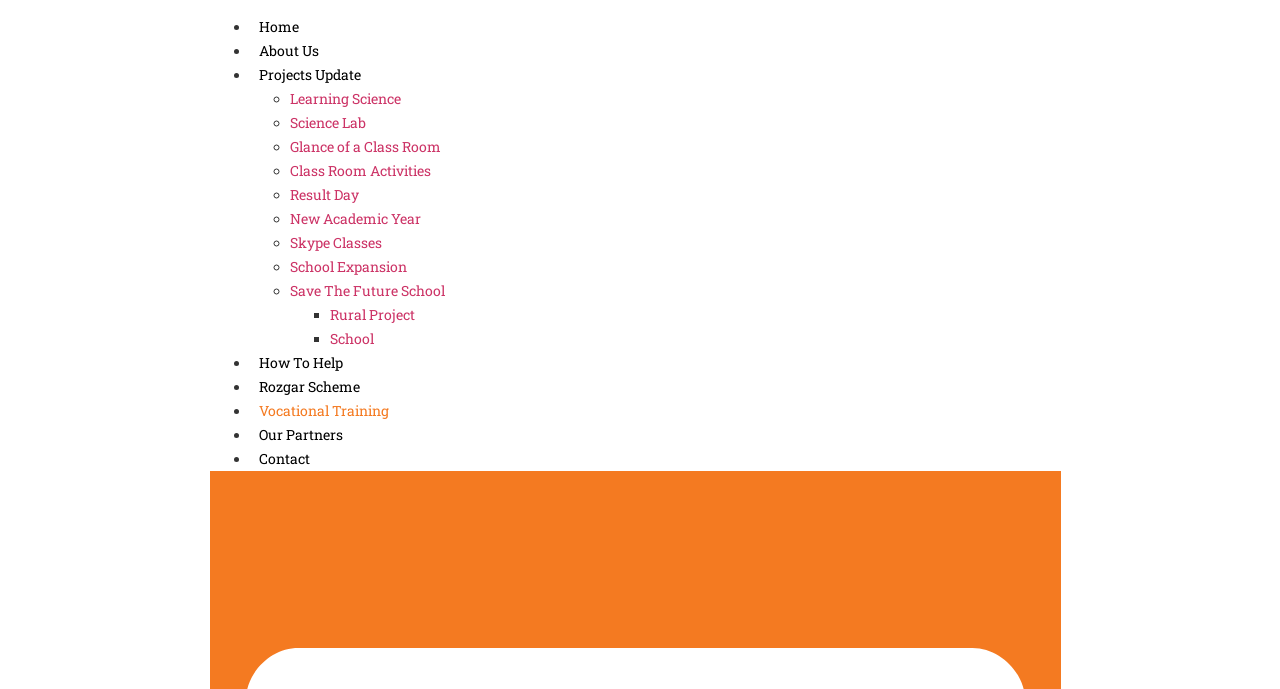Please find the bounding box coordinates of the clickable region needed to complete the following instruction: "learn about vocational training". The bounding box coordinates must consist of four float numbers between 0 and 1, i.e., [left, top, right, bottom].

[0.195, 0.582, 0.311, 0.61]